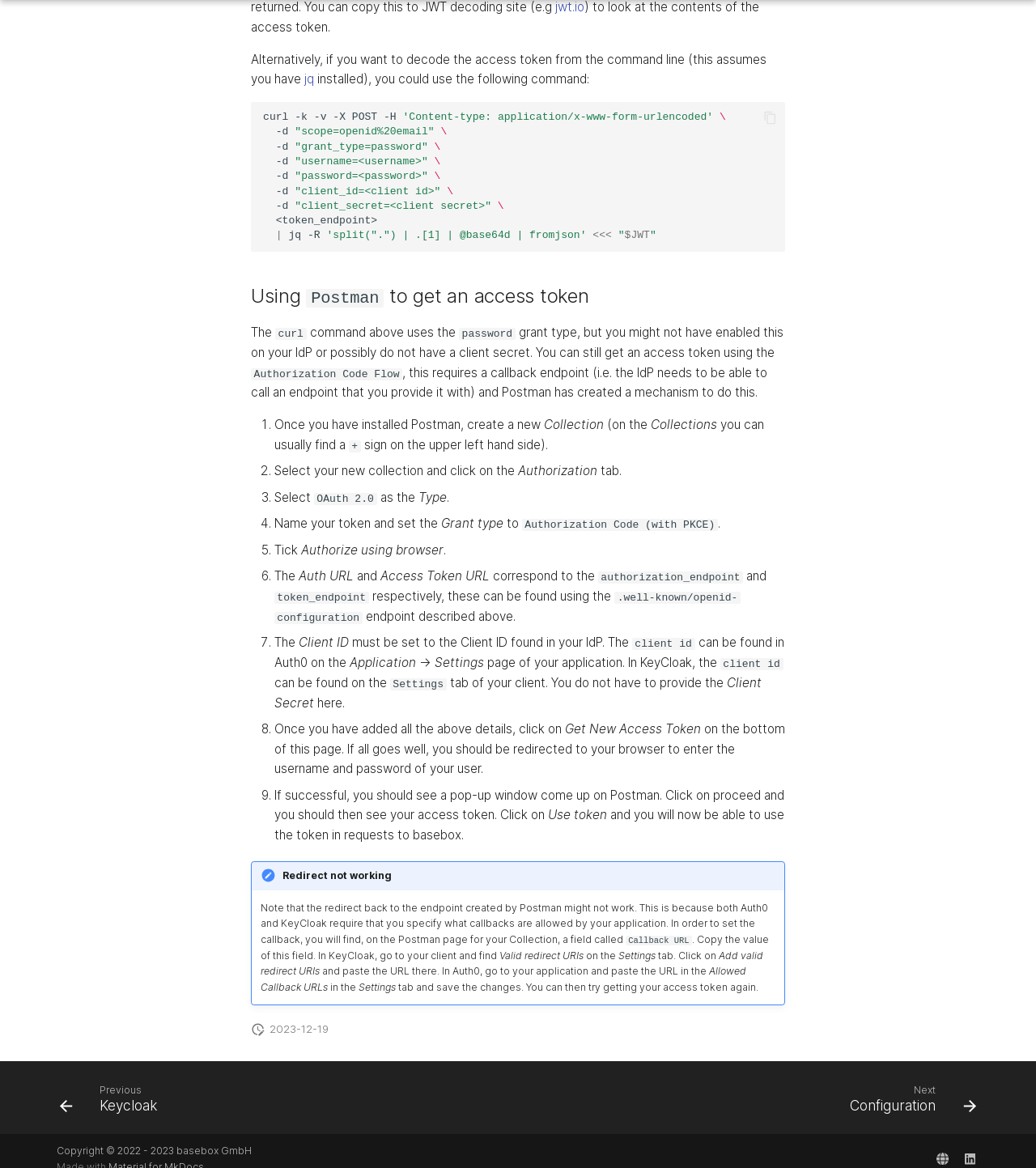Identify the bounding box coordinates of the clickable region necessary to fulfill the following instruction: "Click the 'Authorization' tab". The bounding box coordinates should be four float numbers between 0 and 1, i.e., [left, top, right, bottom].

[0.5, 0.397, 0.576, 0.41]